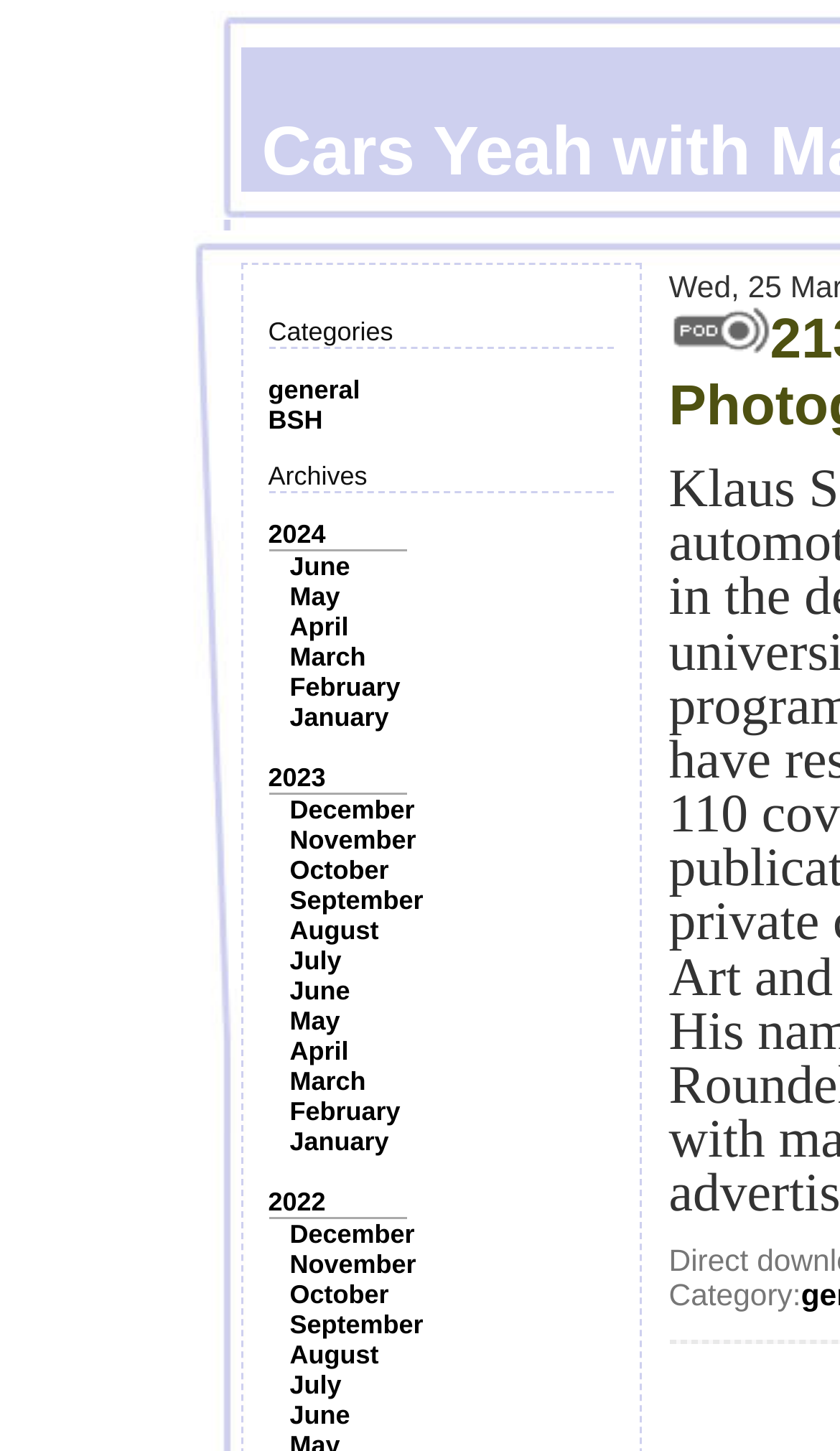Summarize the contents and layout of the webpage in detail.

The webpage is titled "Cars Yeah with Mark Greene" and appears to be a blog or archive page. At the top, there is a section with the title "Categories" followed by two links, "general" and "BSH". Below this section, there is another section titled "Archives" with a list of links to different years, including 2024, 2023, and 2022. 

Each year is followed by a list of links to individual months, such as June, May, April, and so on. The months are listed in reverse chronological order, with the most recent months at the top. 

On the right side of the page, there is an image, but its content is not described. Below the image, there is a text "Category:" which seems to be a label or a title, but it does not have any accompanying text or description.